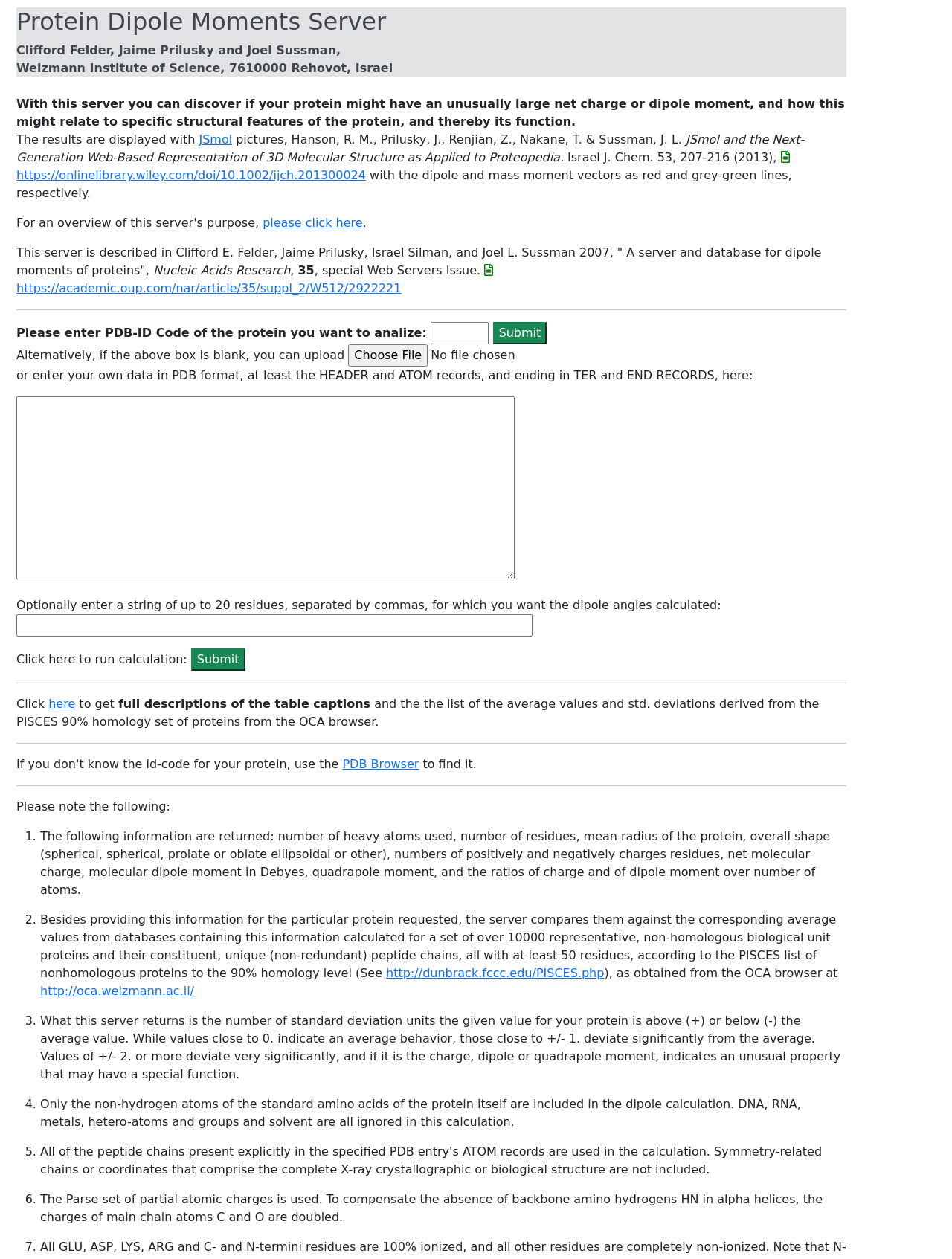Locate the bounding box coordinates of the element that should be clicked to execute the following instruction: "Go to the 'Articles' section".

None